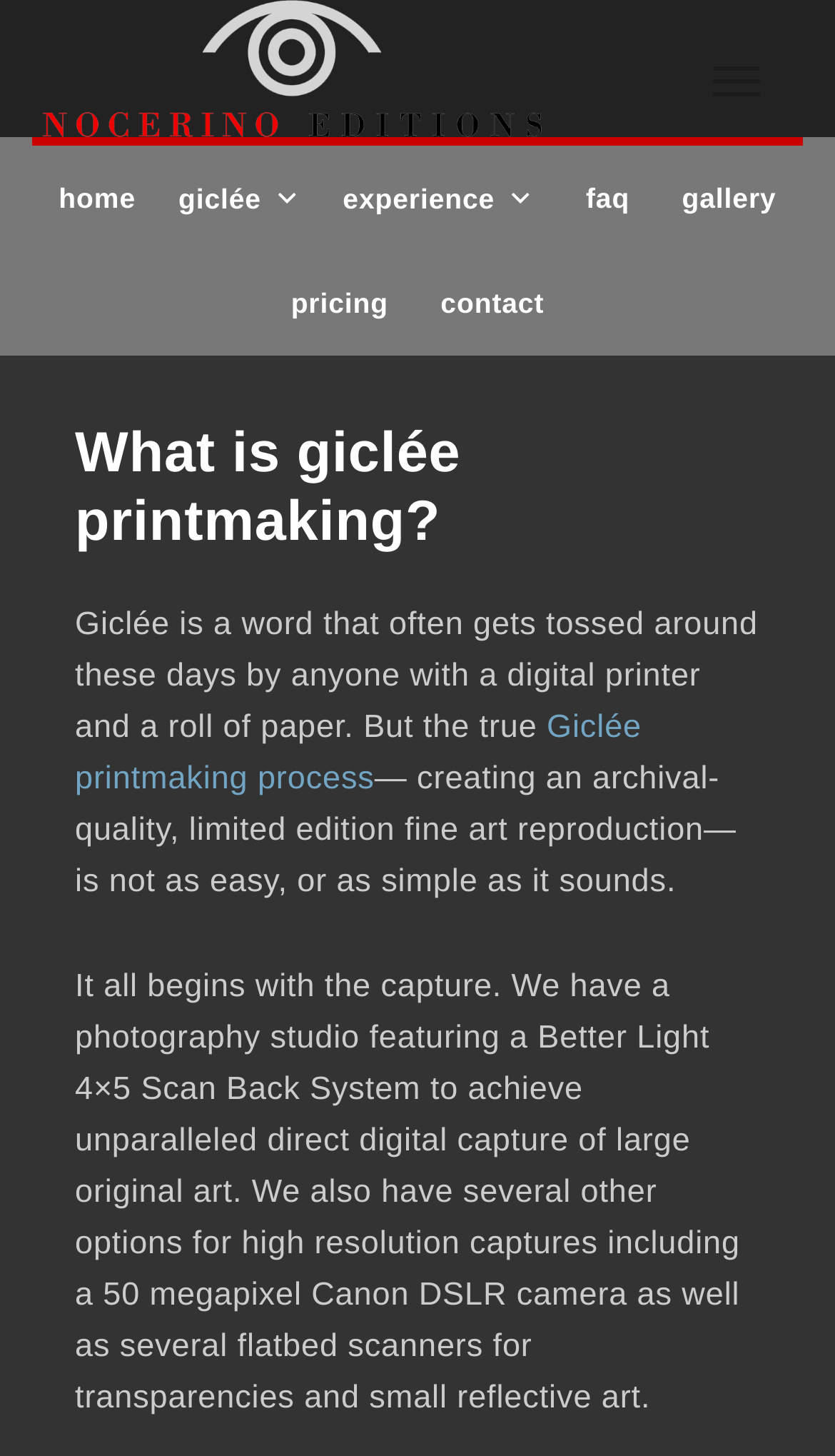Can you find the bounding box coordinates for the element to click on to achieve the instruction: "contact Nocerino Editions"?

[0.502, 0.173, 0.677, 0.245]